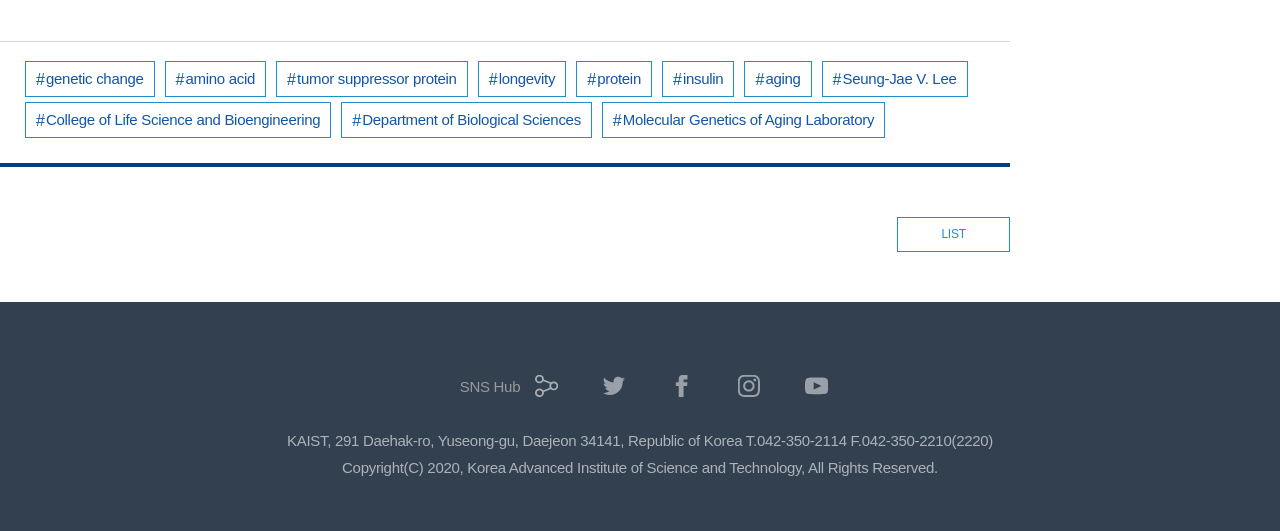Please determine the bounding box coordinates of the element to click on in order to accomplish the following task: "check SNS Hub". Ensure the coordinates are four float numbers ranging from 0 to 1, i.e., [left, top, right, bottom].

[0.353, 0.691, 0.436, 0.79]